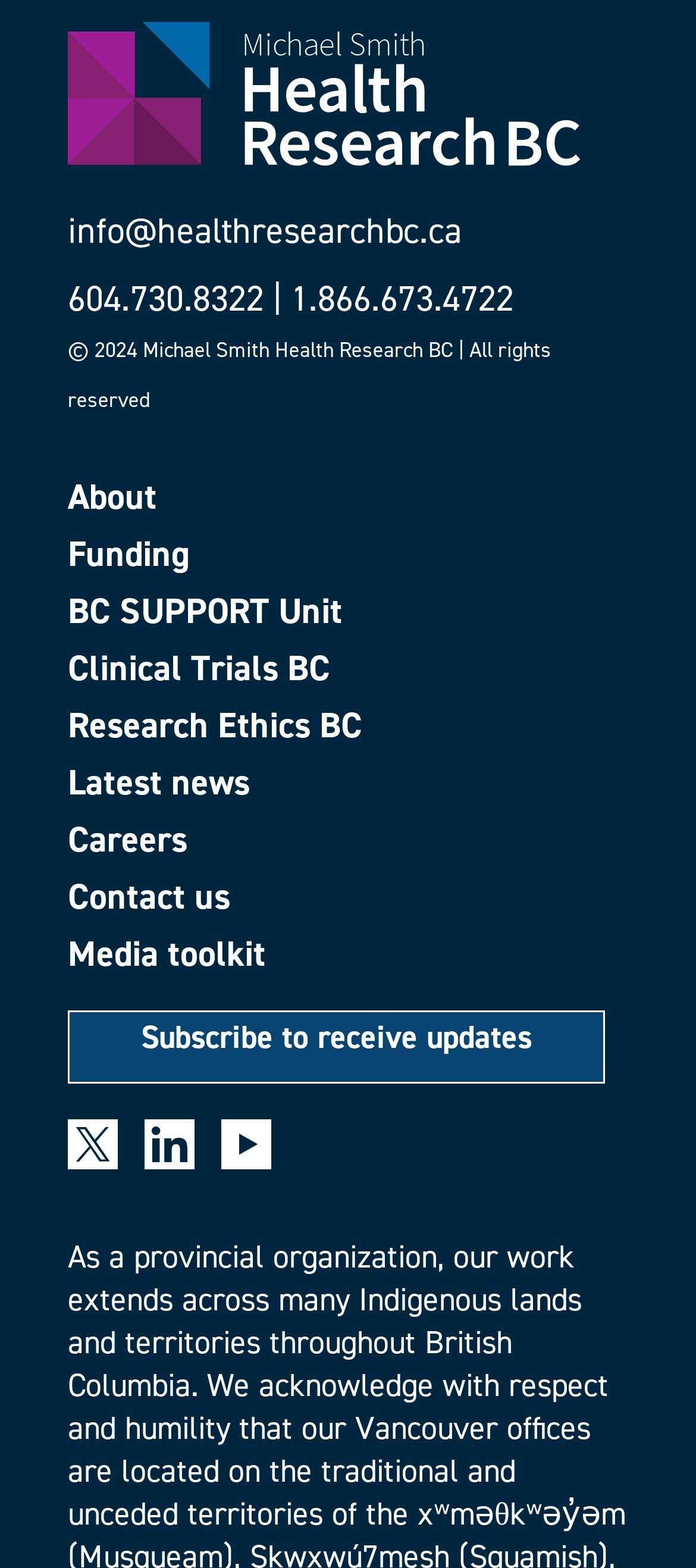Please locate the bounding box coordinates of the region I need to click to follow this instruction: "Click on Contact us".

[0.097, 0.56, 0.903, 0.583]